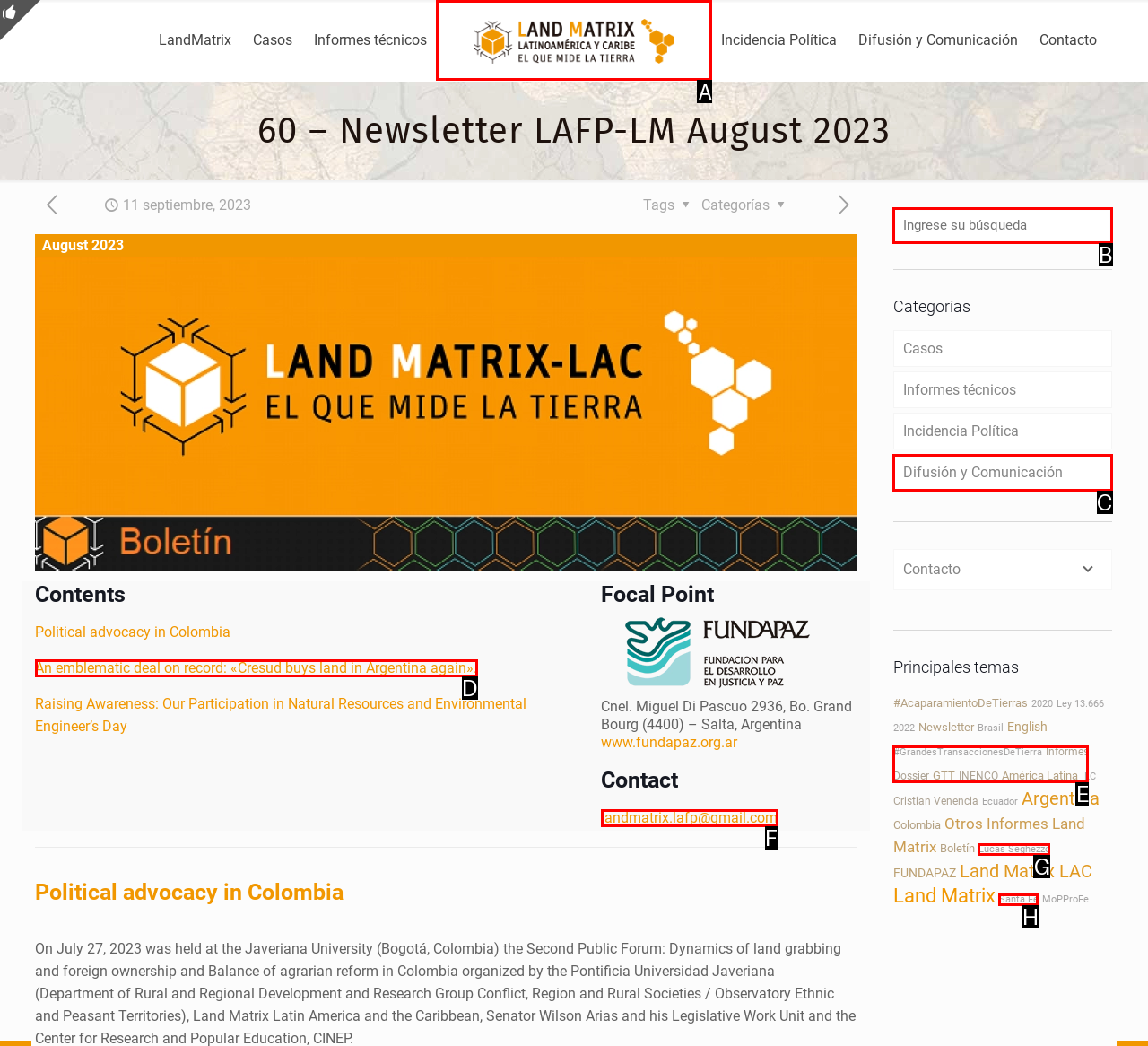Identify the HTML element you need to click to achieve the task: click on the 'LandMatrix Latinoamérica y Caribe' link. Respond with the corresponding letter of the option.

A